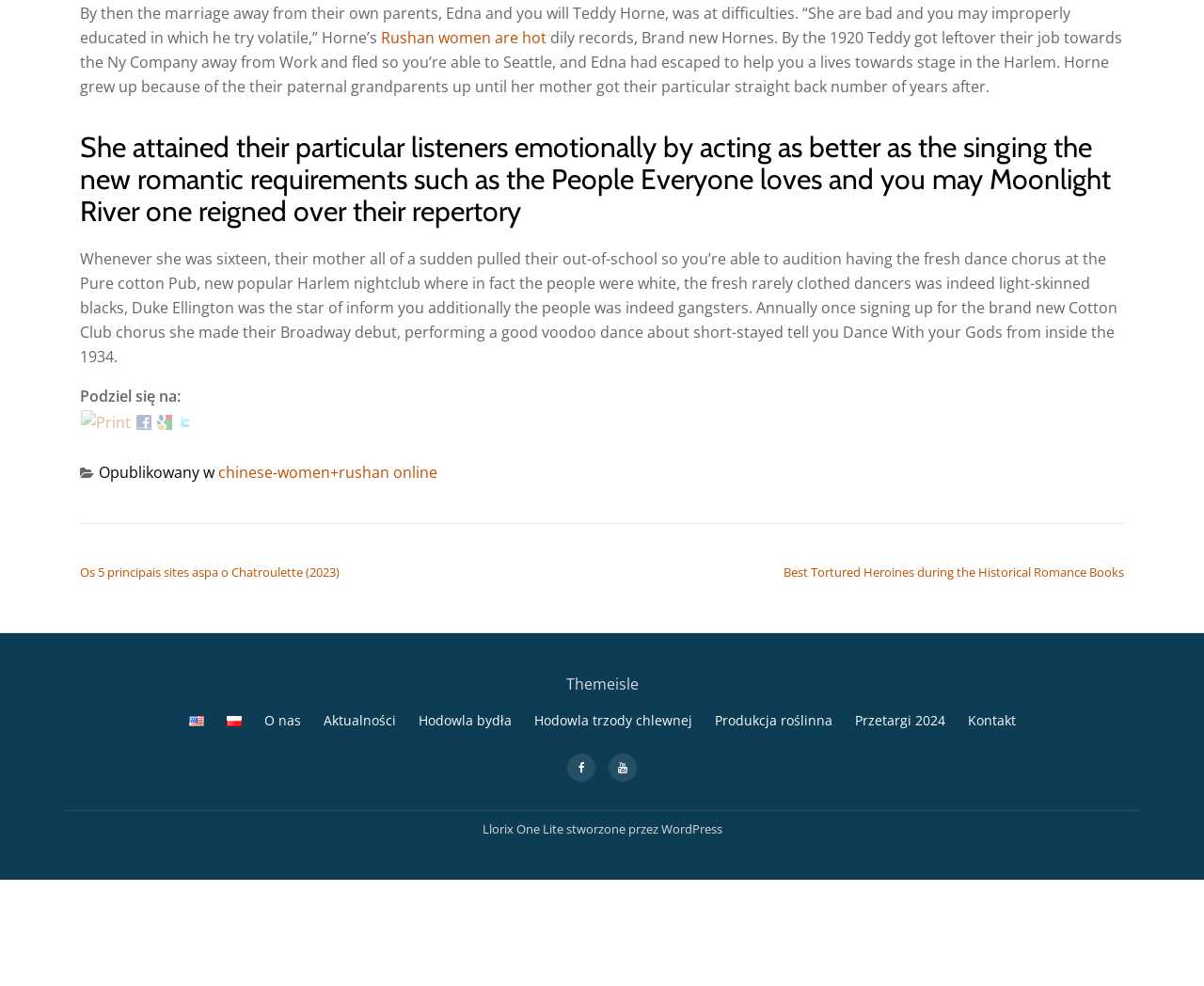Please identify the bounding box coordinates of the element's region that needs to be clicked to fulfill the following instruction: "Click on the 'Rushan women are hot' link". The bounding box coordinates should consist of four float numbers between 0 and 1, i.e., [left, top, right, bottom].

[0.316, 0.028, 0.454, 0.049]